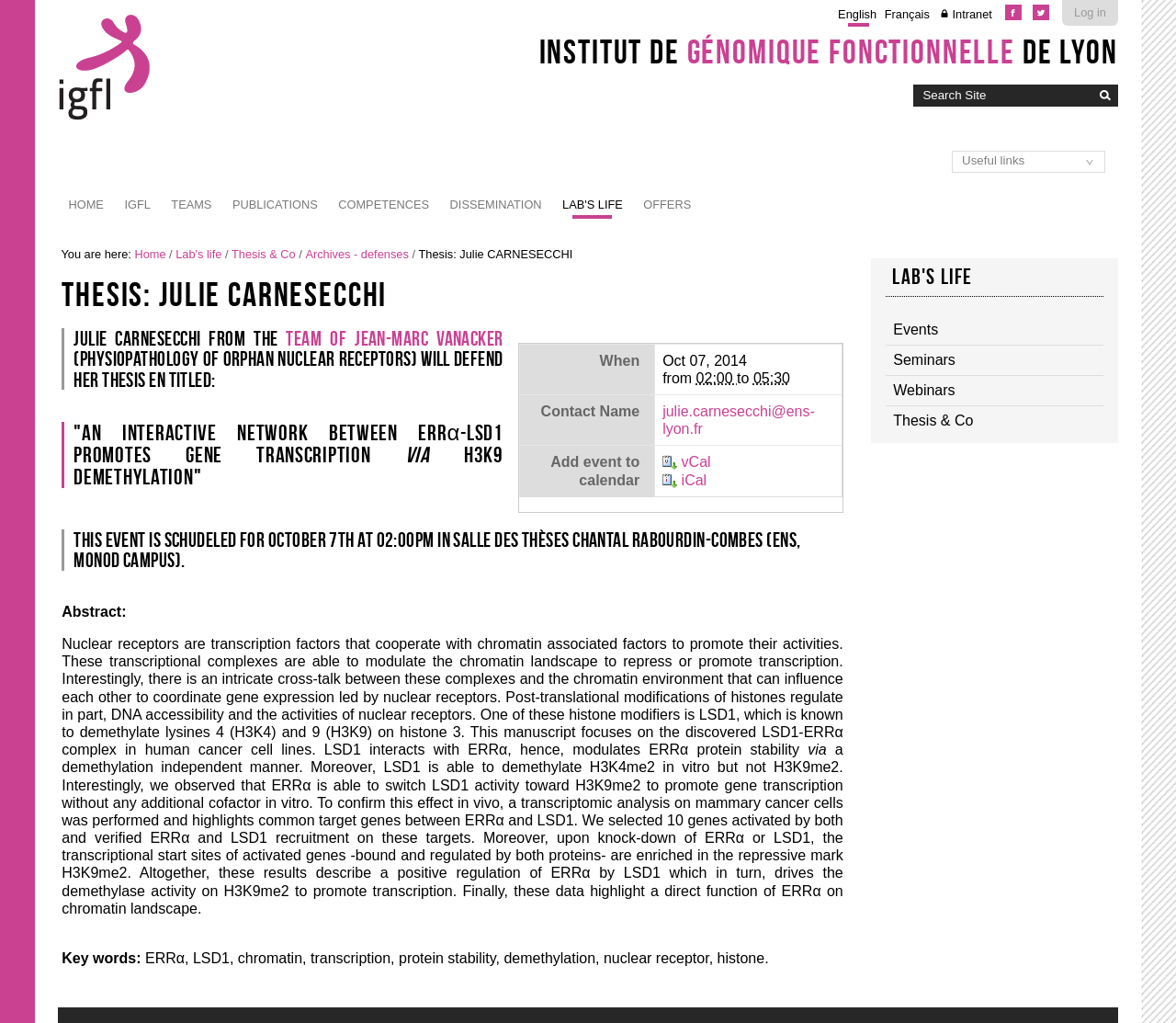Determine the coordinates of the bounding box for the clickable area needed to execute this instruction: "Search the site".

[0.777, 0.082, 0.928, 0.104]